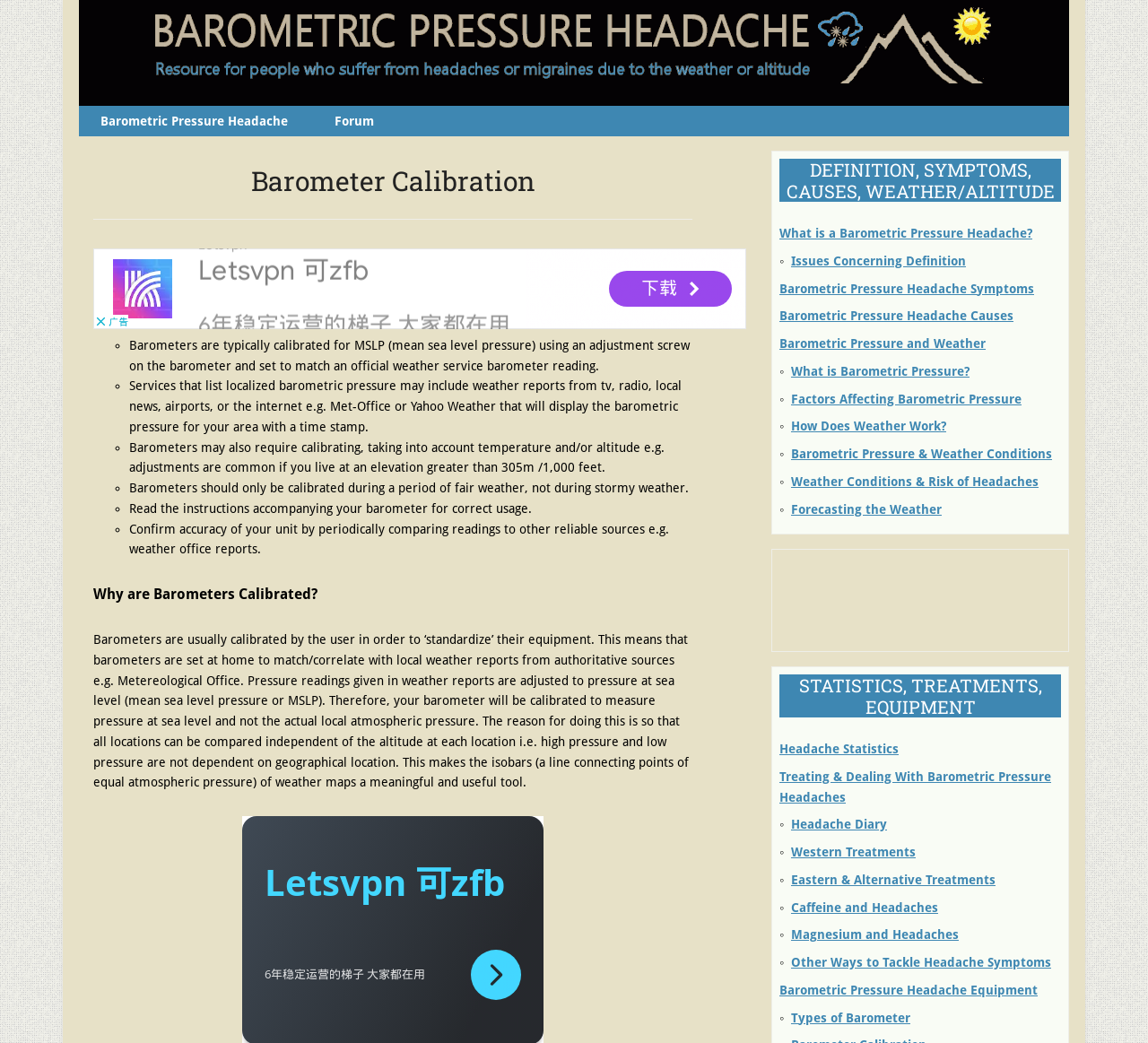Could you determine the bounding box coordinates of the clickable element to complete the instruction: "Click the link to learn about Barometric Pressure Headache"? Provide the coordinates as four float numbers between 0 and 1, i.e., [left, top, right, bottom].

[0.069, 0.101, 0.27, 0.131]